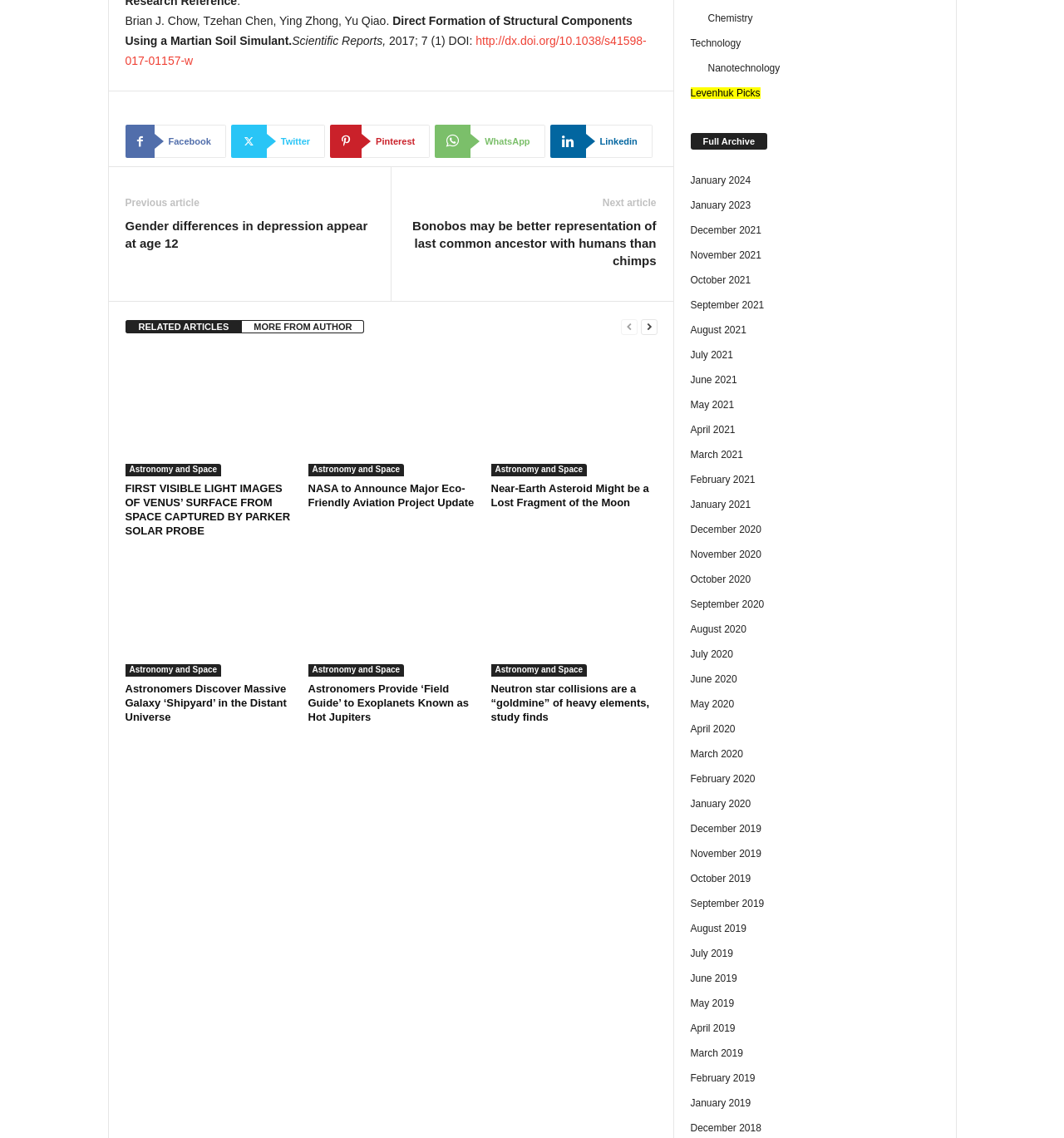Determine the bounding box coordinates (top-left x, top-left y, bottom-right x, bottom-right y) of the UI element described in the following text: Chemistry

[0.665, 0.011, 0.707, 0.021]